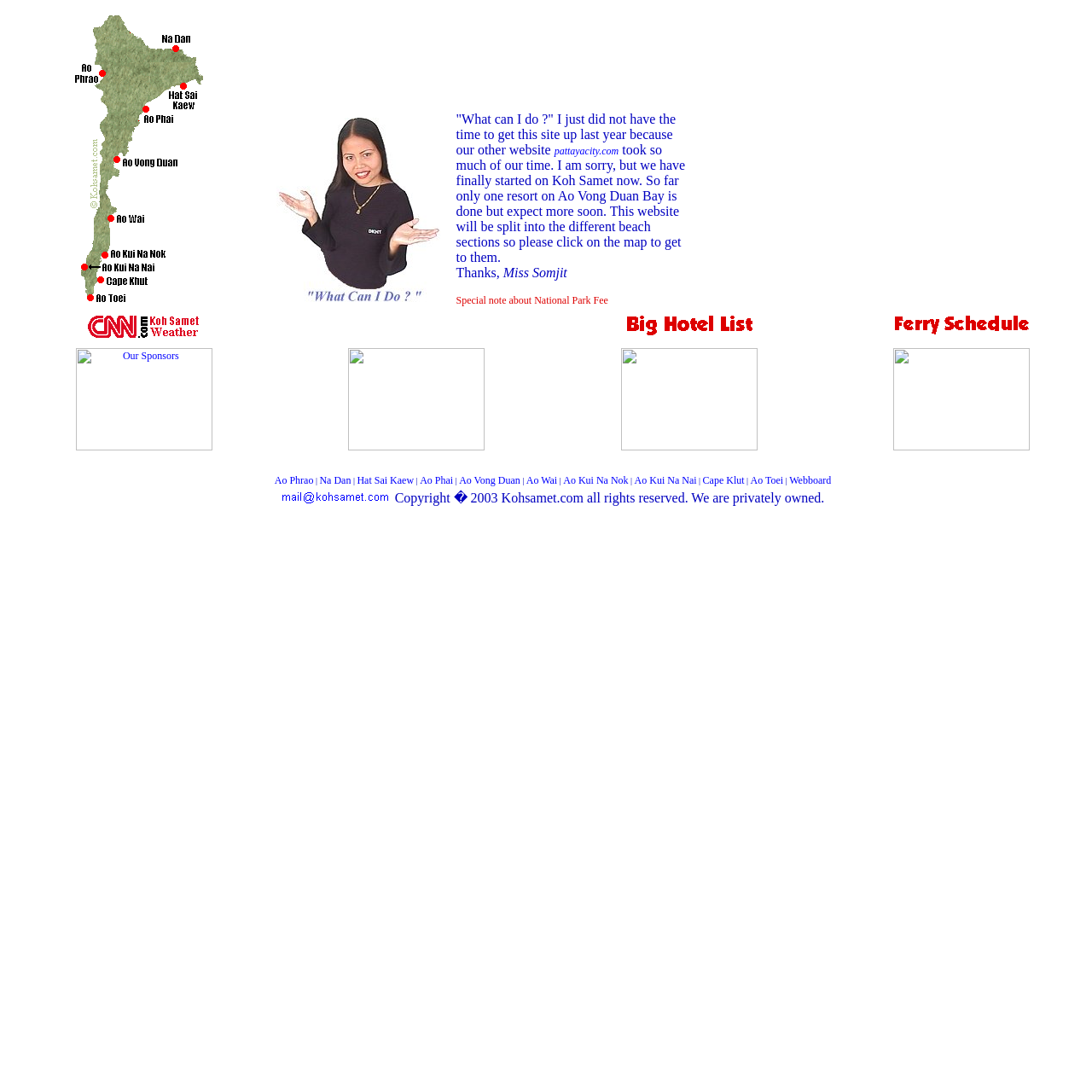What is the name of the bay with a completed resort?
Refer to the image and offer an in-depth and detailed answer to the question.

According to the text, Ao Vong Duan Bay is the only bay with a completed resort so far, with more to come soon.